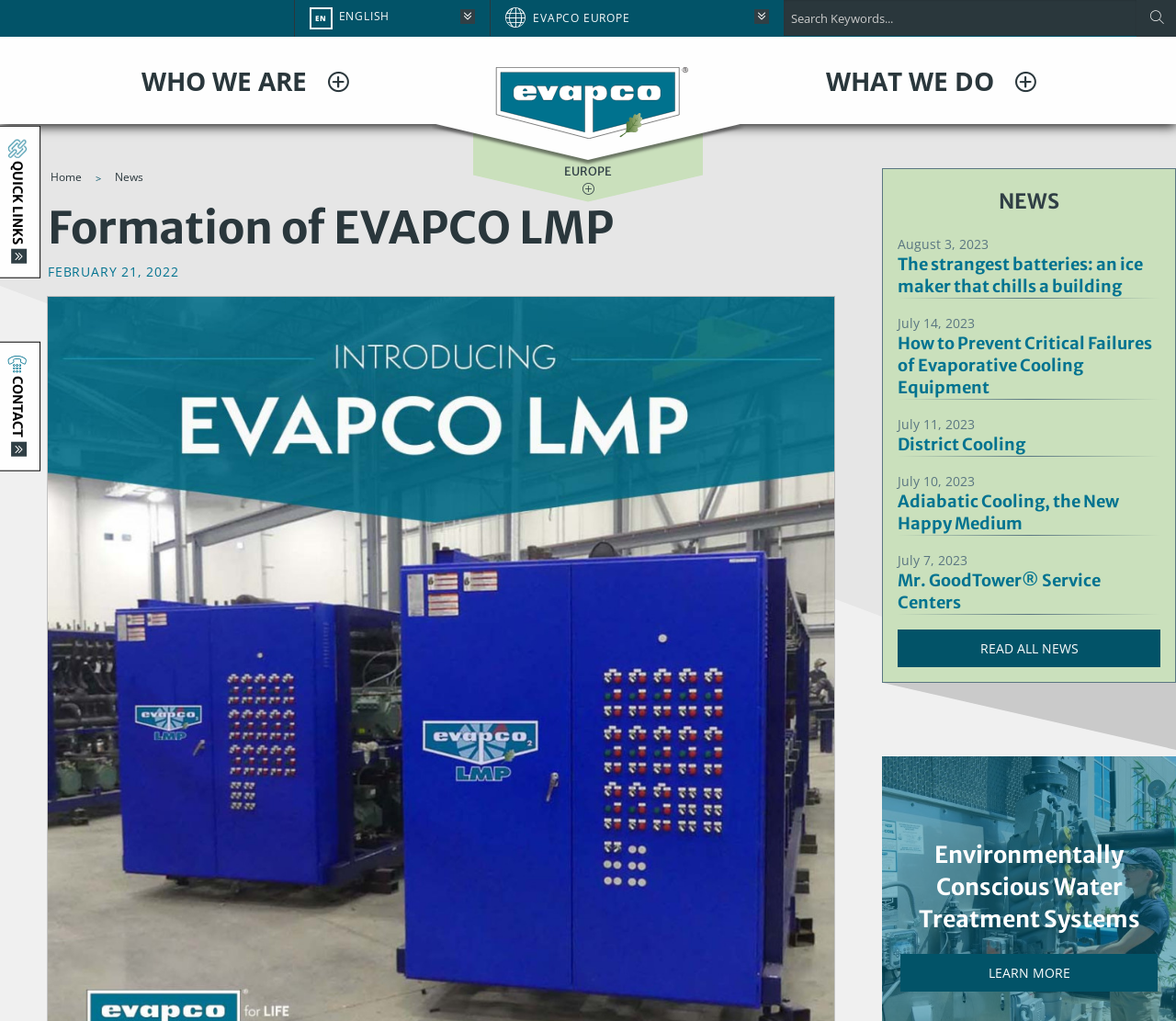Look at the image and write a detailed answer to the question: 
What is the topic of the 'Environmentally Conscious Water Treatment Systems' article?

The 'Environmentally Conscious Water Treatment Systems' article is listed under the 'NEWS' section, and its topic is related to water treatment systems, likely discussing EVAPCO's products or services in this area.